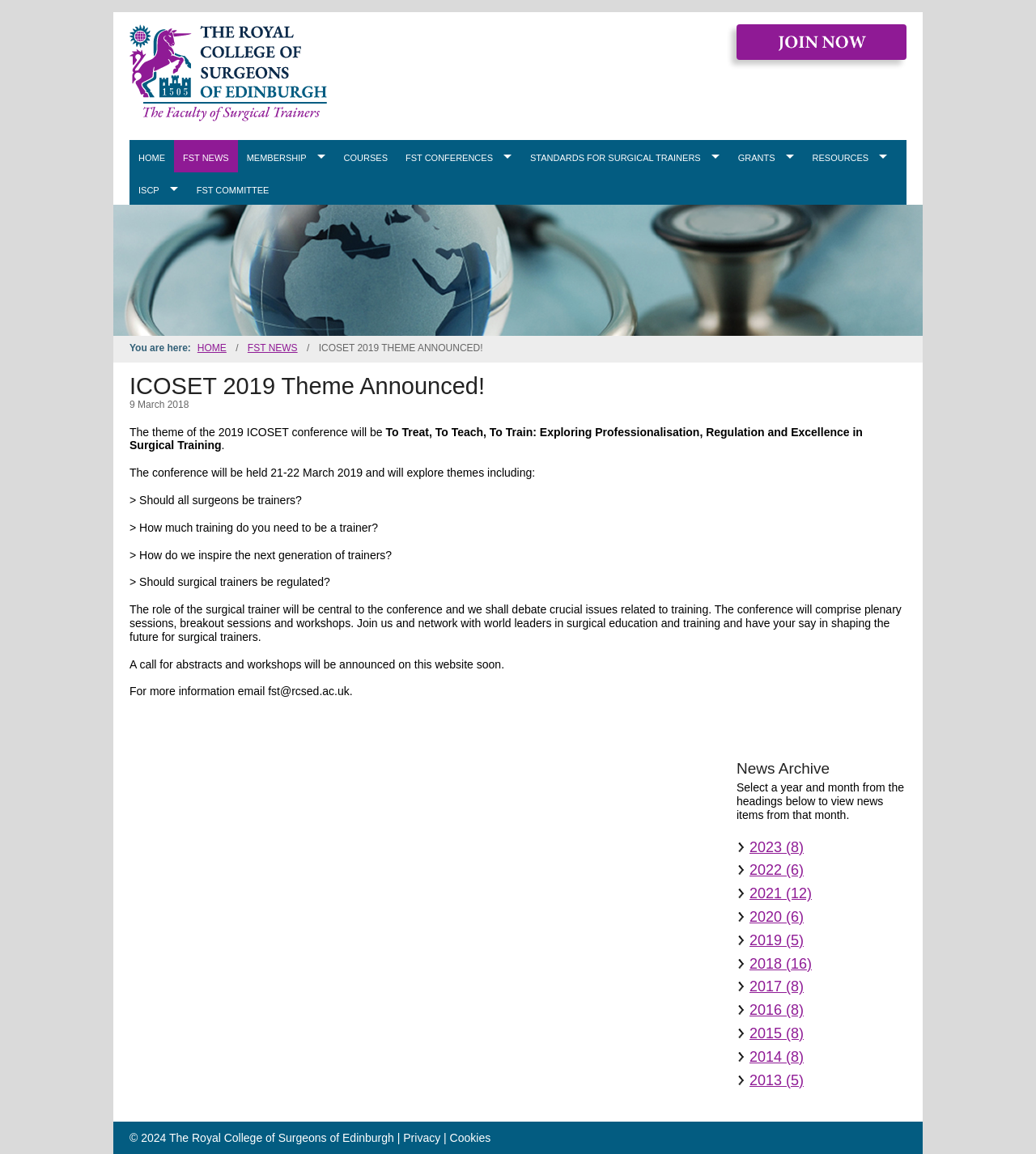Please indicate the bounding box coordinates of the element's region to be clicked to achieve the instruction: "Go to the 'PokéFarm Q' homepage". Provide the coordinates as four float numbers between 0 and 1, i.e., [left, top, right, bottom].

None